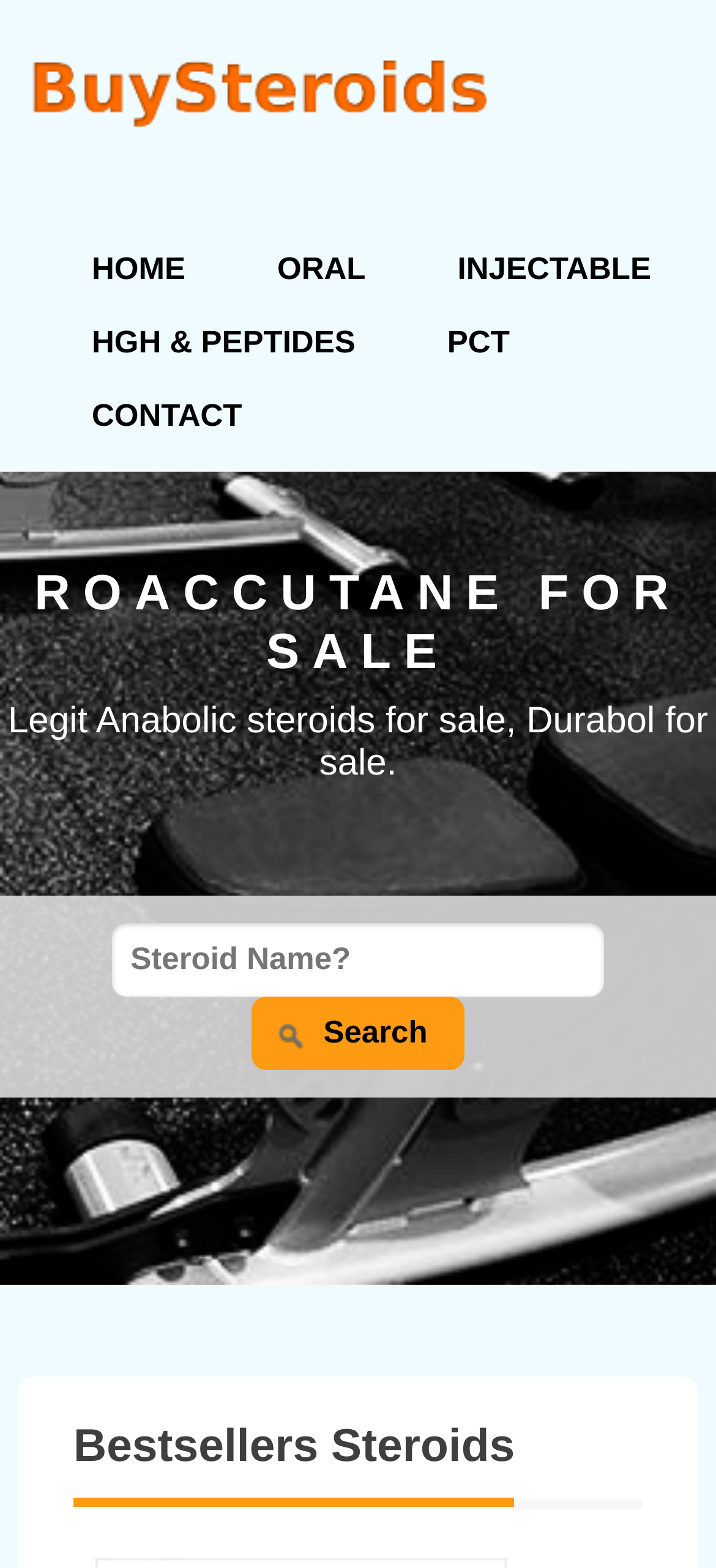Please specify the coordinates of the bounding box for the element that should be clicked to carry out this instruction: "Enter a steroid name". The coordinates must be four float numbers between 0 and 1, formatted as [left, top, right, bottom].

[0.157, 0.589, 0.843, 0.635]